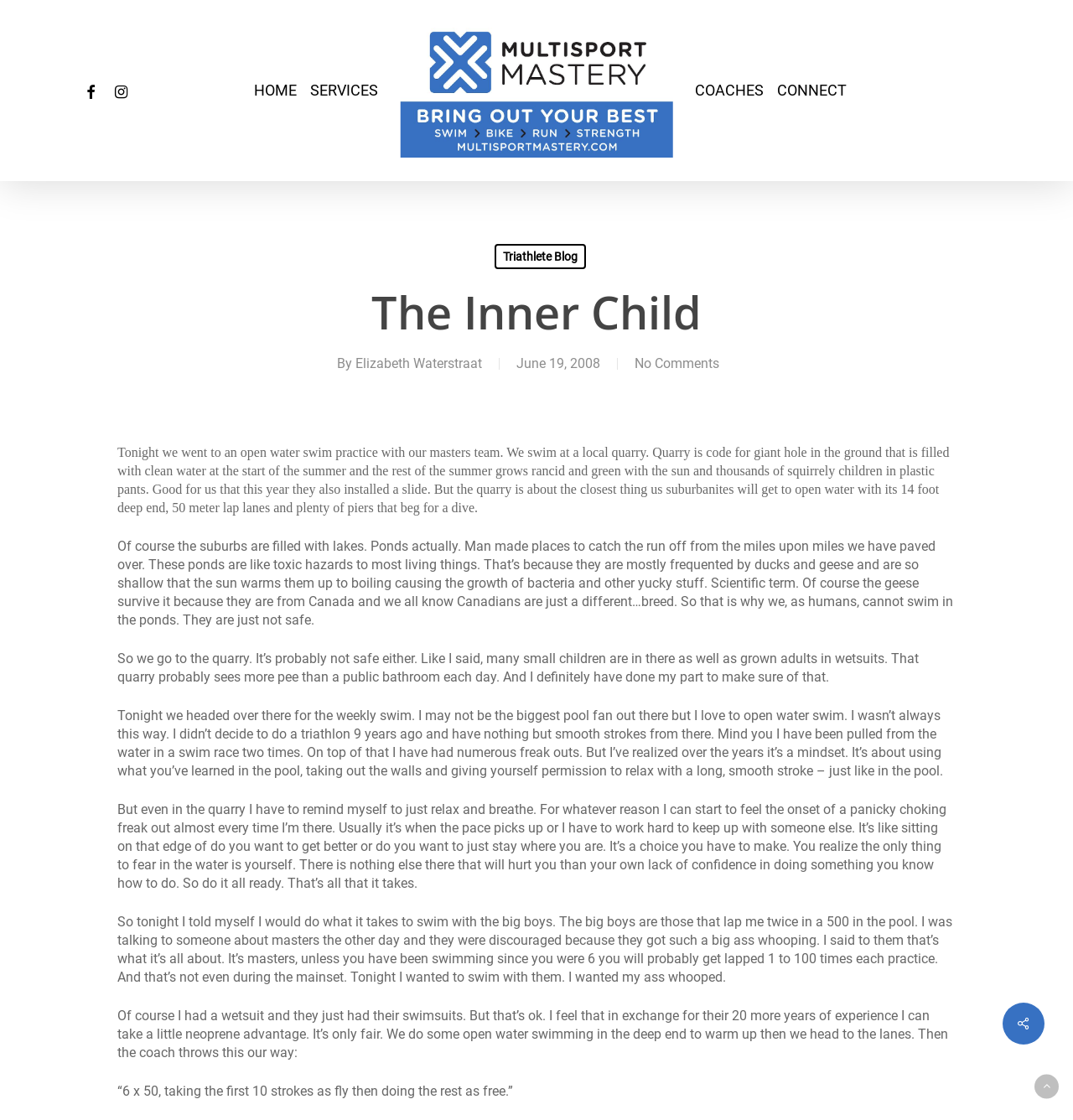Predict the bounding box of the UI element based on the description: "Home". The coordinates should be four float numbers between 0 and 1, formatted as [left, top, right, bottom].

[0.236, 0.072, 0.276, 0.09]